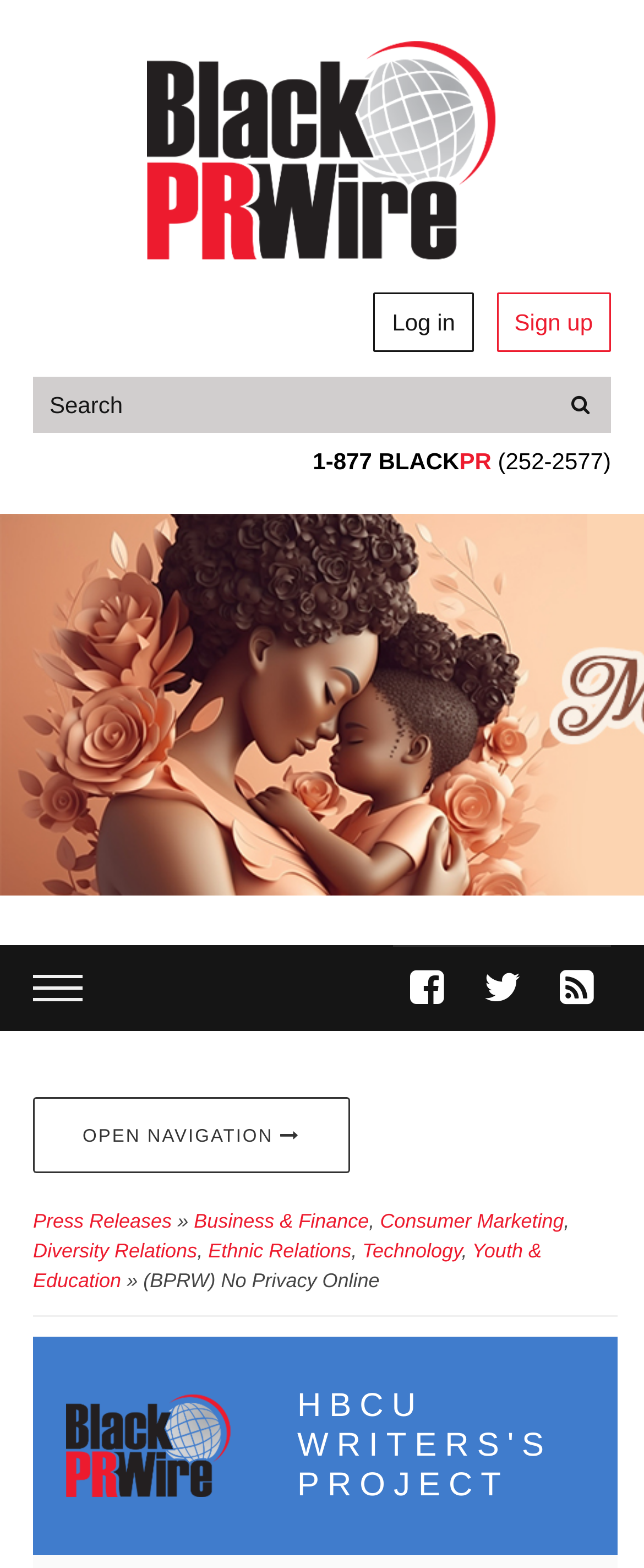Please find and report the bounding box coordinates of the element to click in order to perform the following action: "view press releases". The coordinates should be expressed as four float numbers between 0 and 1, in the format [left, top, right, bottom].

[0.051, 0.771, 0.267, 0.786]